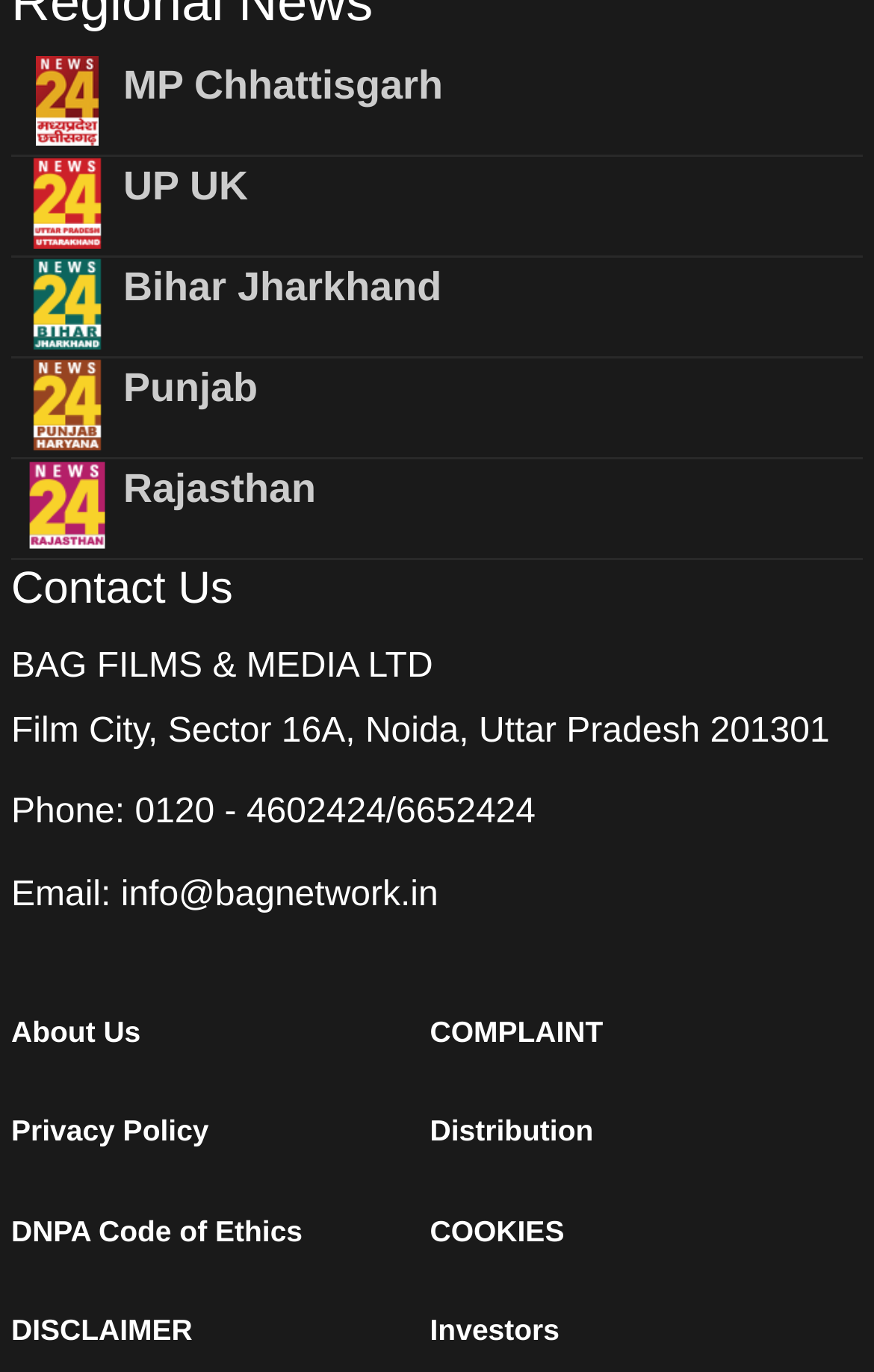Determine the bounding box coordinates of the area to click in order to meet this instruction: "Contact Us".

[0.013, 0.408, 0.987, 0.45]